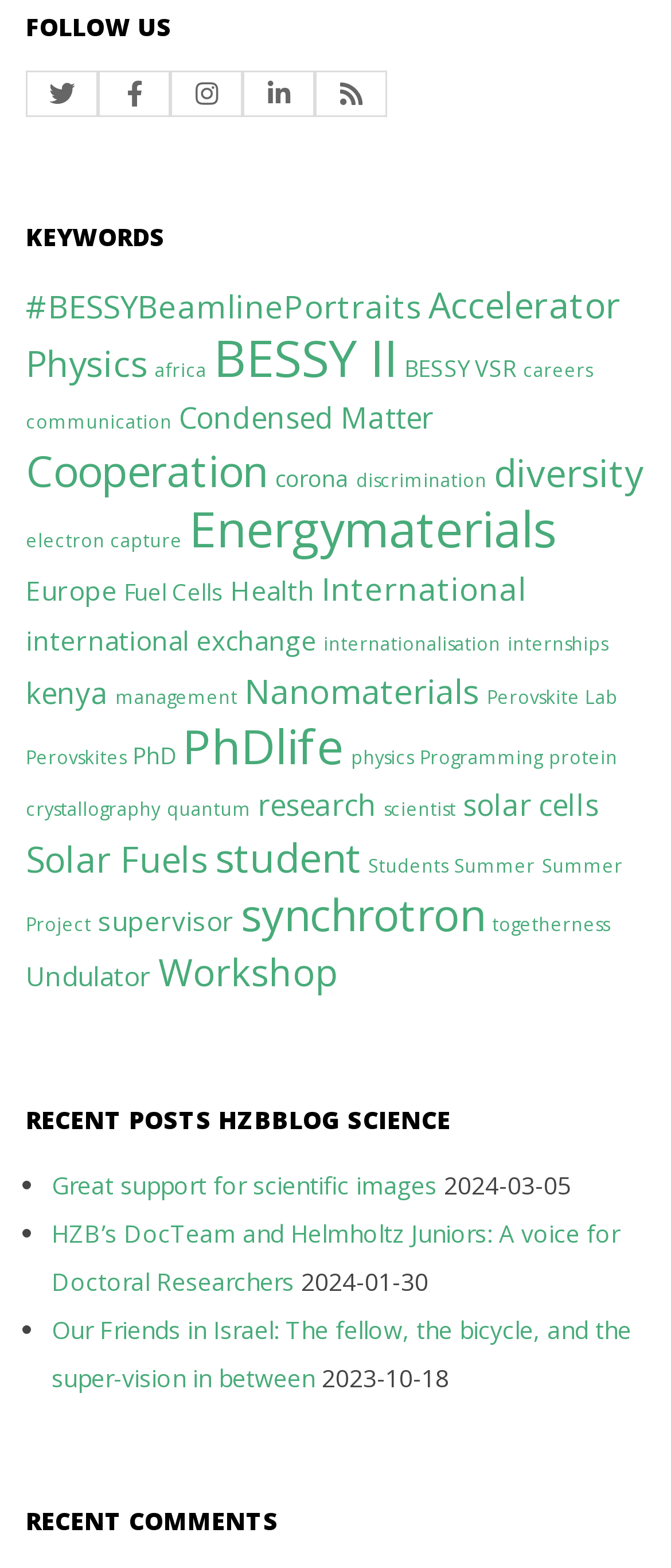Can you find the bounding box coordinates for the element to click on to achieve the instruction: "Follow HZB on Facebook"?

[0.038, 0.045, 0.146, 0.075]